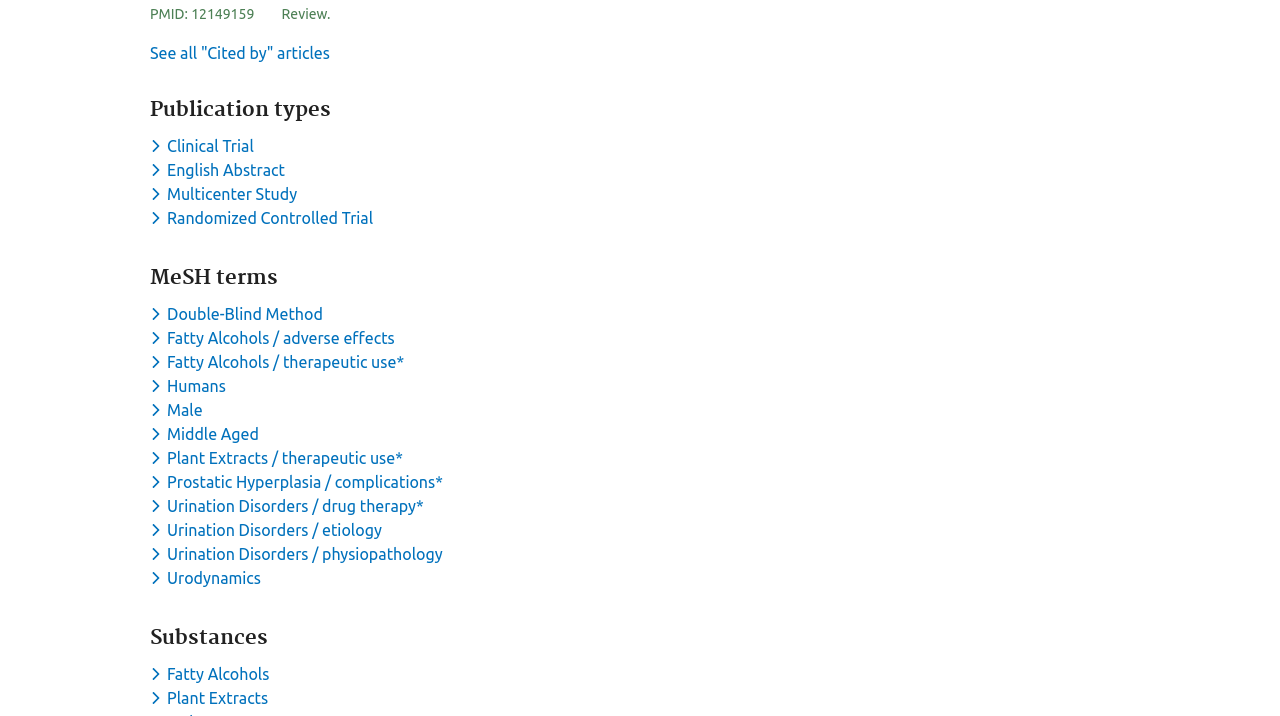Identify the bounding box coordinates of the area you need to click to perform the following instruction: "Read the 'DMCA PROTECTION' article".

None